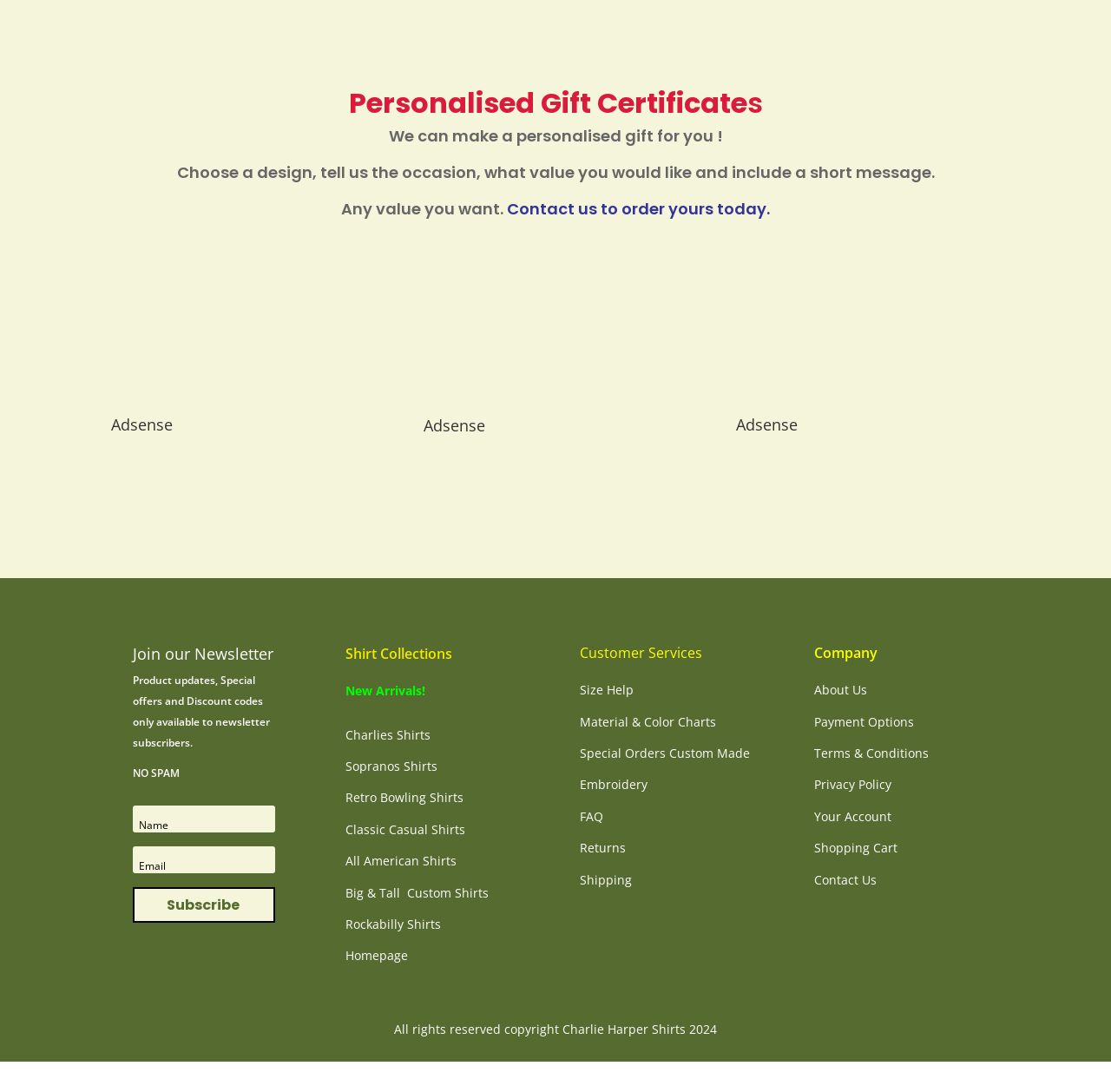What is the main purpose of the gift certificates?
Based on the visual, give a brief answer using one word or a short phrase.

Personalised gifts